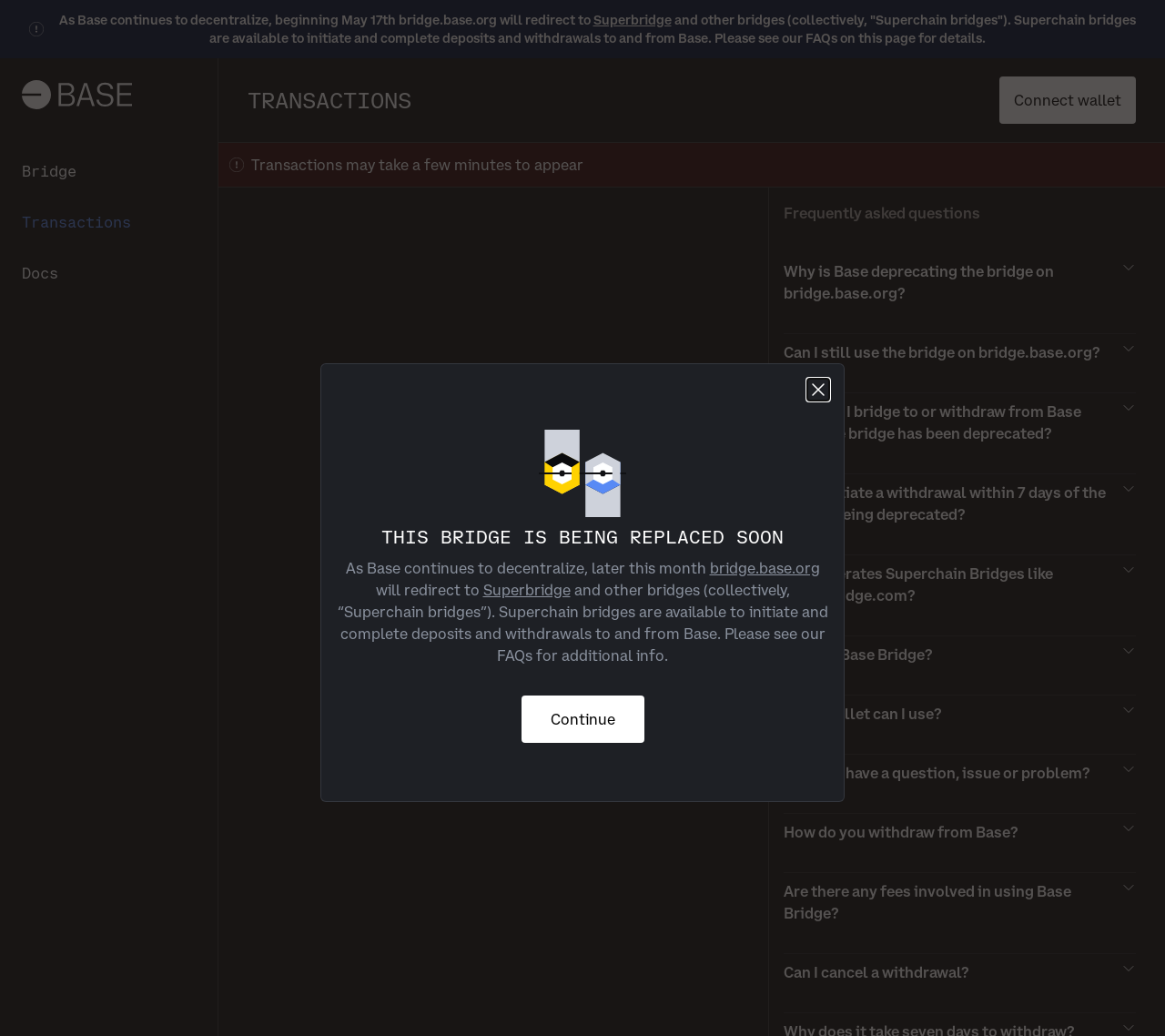What should users do for additional information?
Please interpret the details in the image and answer the question thoroughly.

The webpage mentions that users should 'please see our FAQs for additional info', which implies that users should refer to the FAQs section for more information.